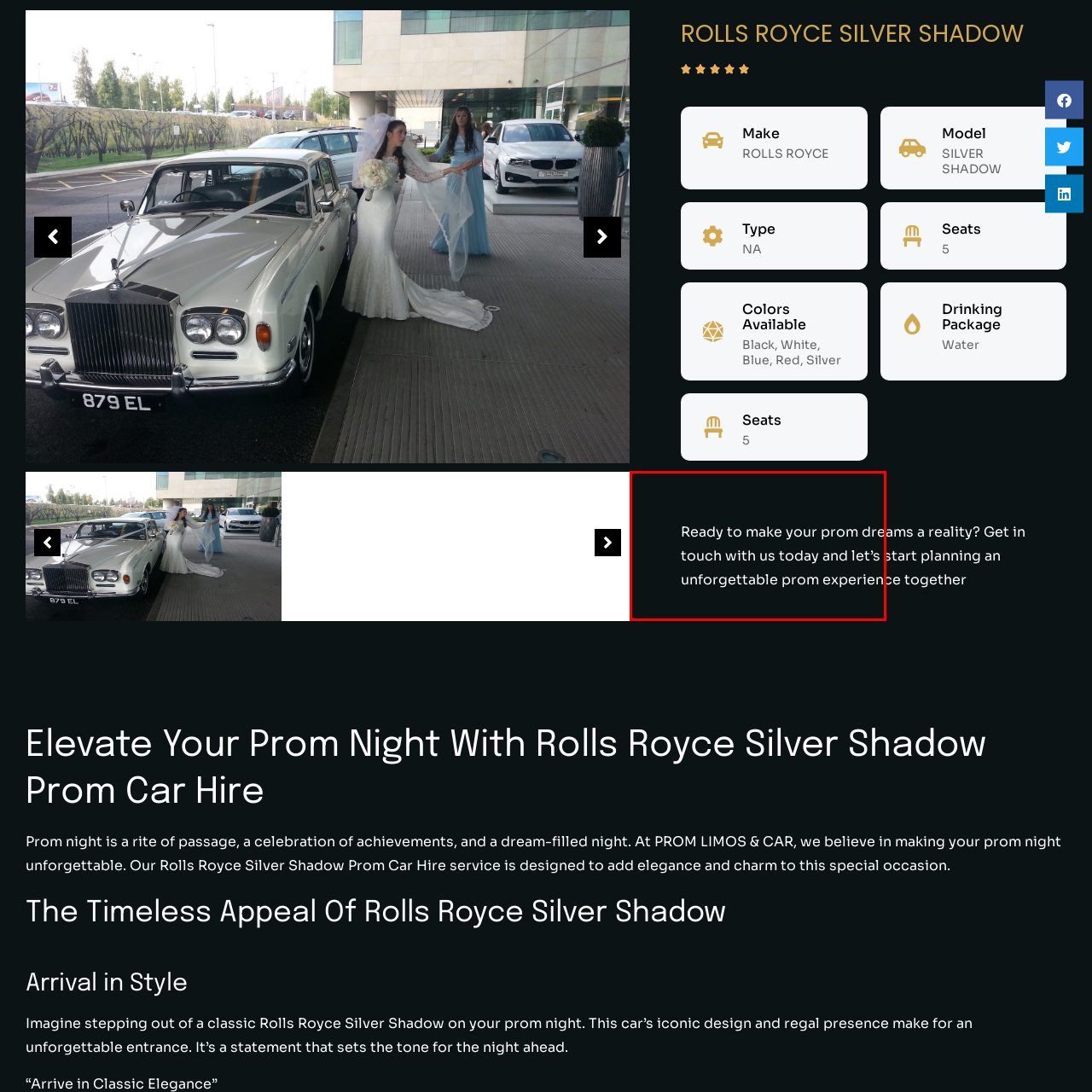Create a detailed description of the image enclosed by the red bounding box.

This image features text encouraging potential clients to reach out for a memorable prom experience. The message reads, "Ready to make your prom dreams a reality? Get in touch with us today and let’s start planning an unforgettable prom experience together." This suggests a focus on providing luxurious transportation for prom nights, highlighting a premium service that aims to enhance the special occasion. The overall tone is inviting and enthusiastic, aiming to create excitement around the idea of a glamorous prom.